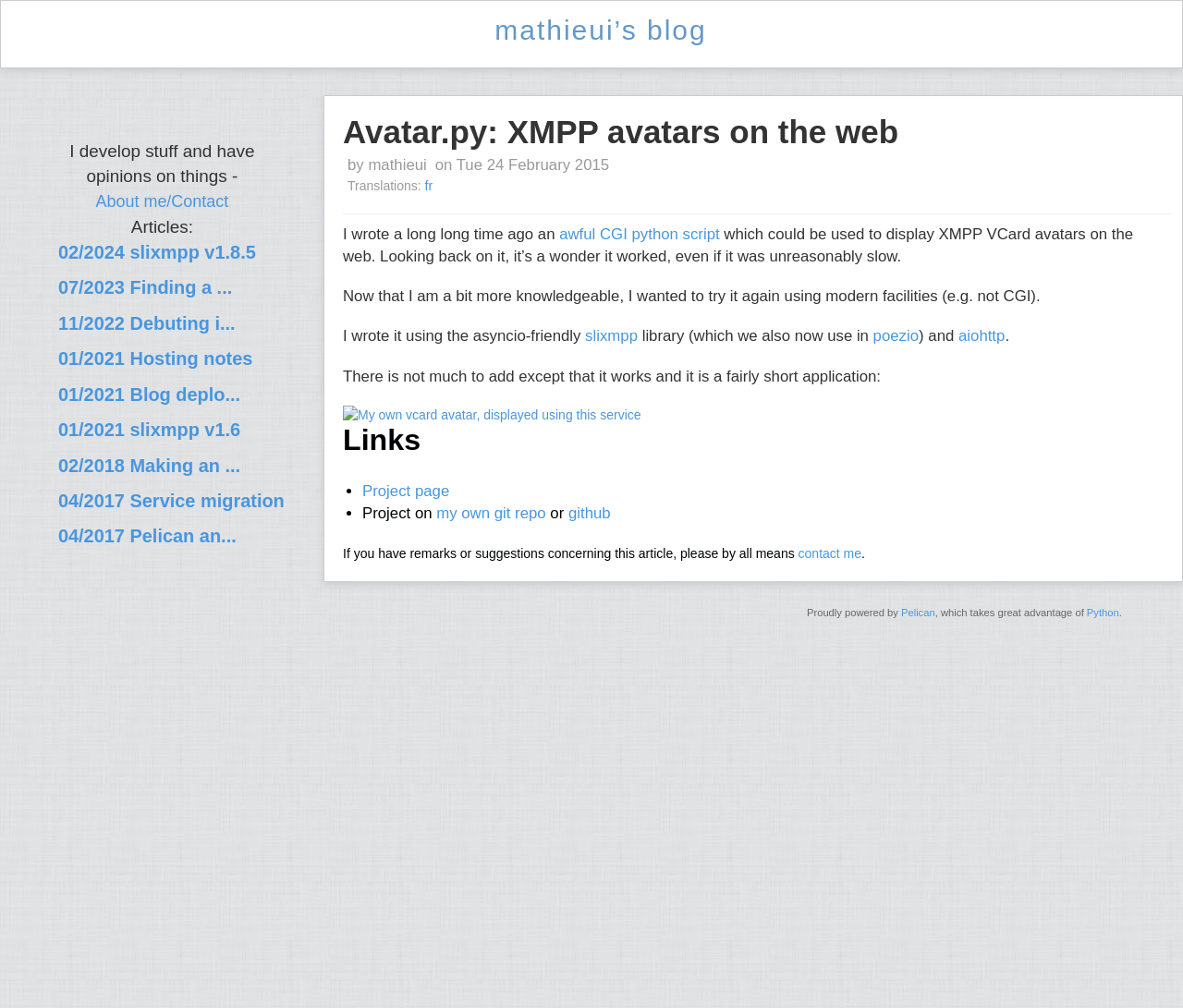Indicate the bounding box coordinates of the clickable region to achieve the following instruction: "contact me."

[0.675, 0.542, 0.728, 0.556]